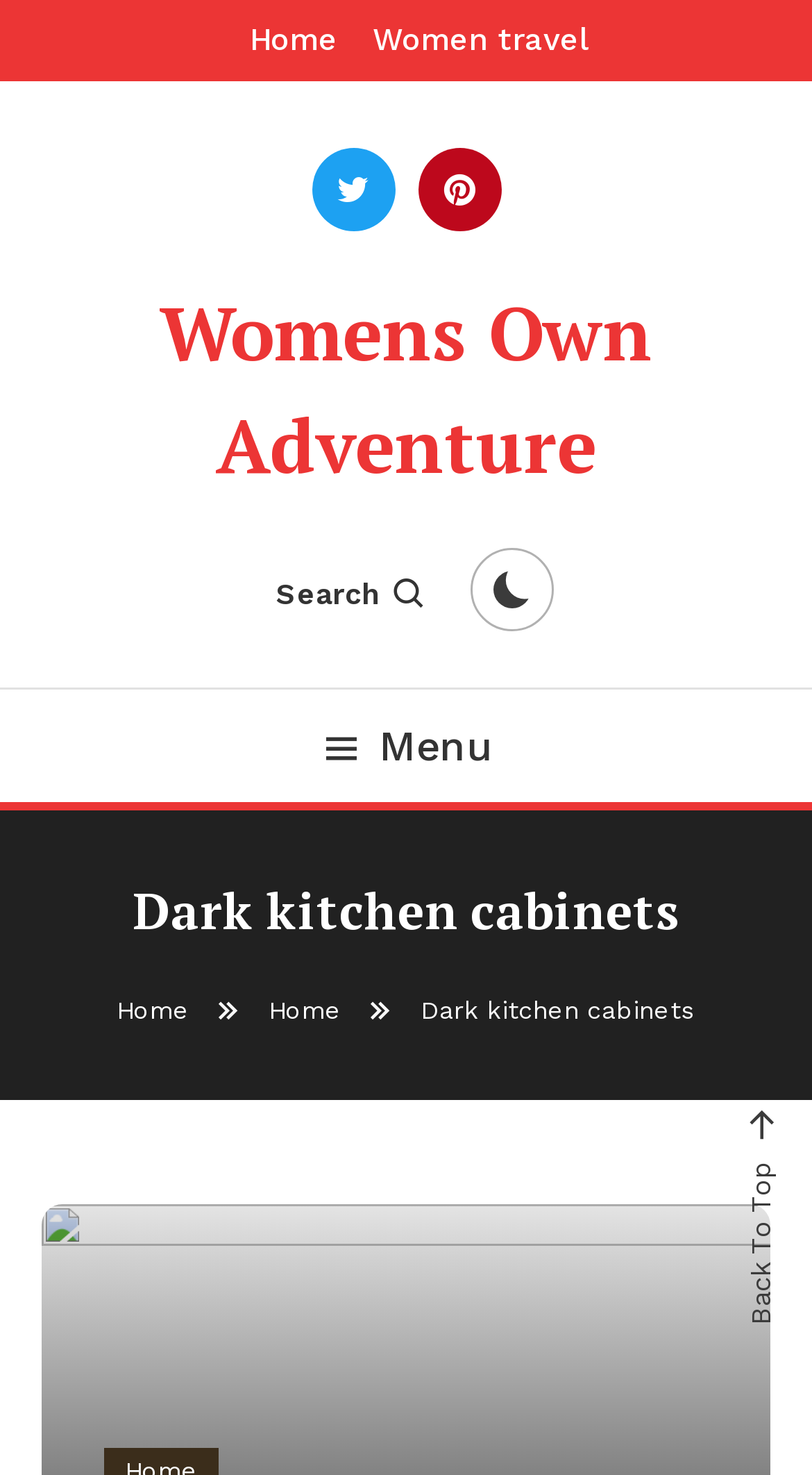Respond to the question below with a single word or phrase: What is the text of the first link on the top?

Home